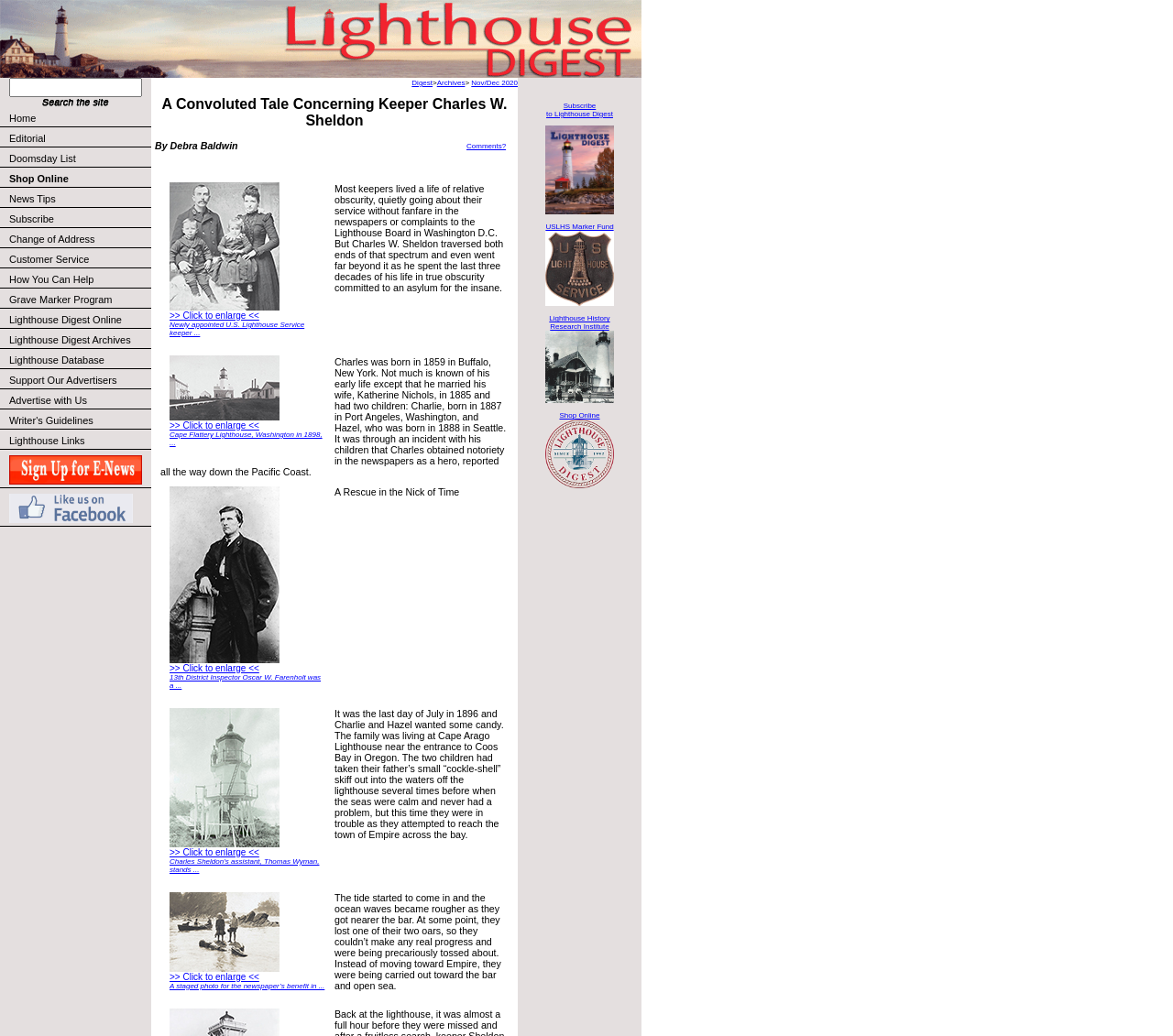Identify the bounding box coordinates of the clickable region to carry out the given instruction: "Click on the YES I'M OVER 19 button".

None